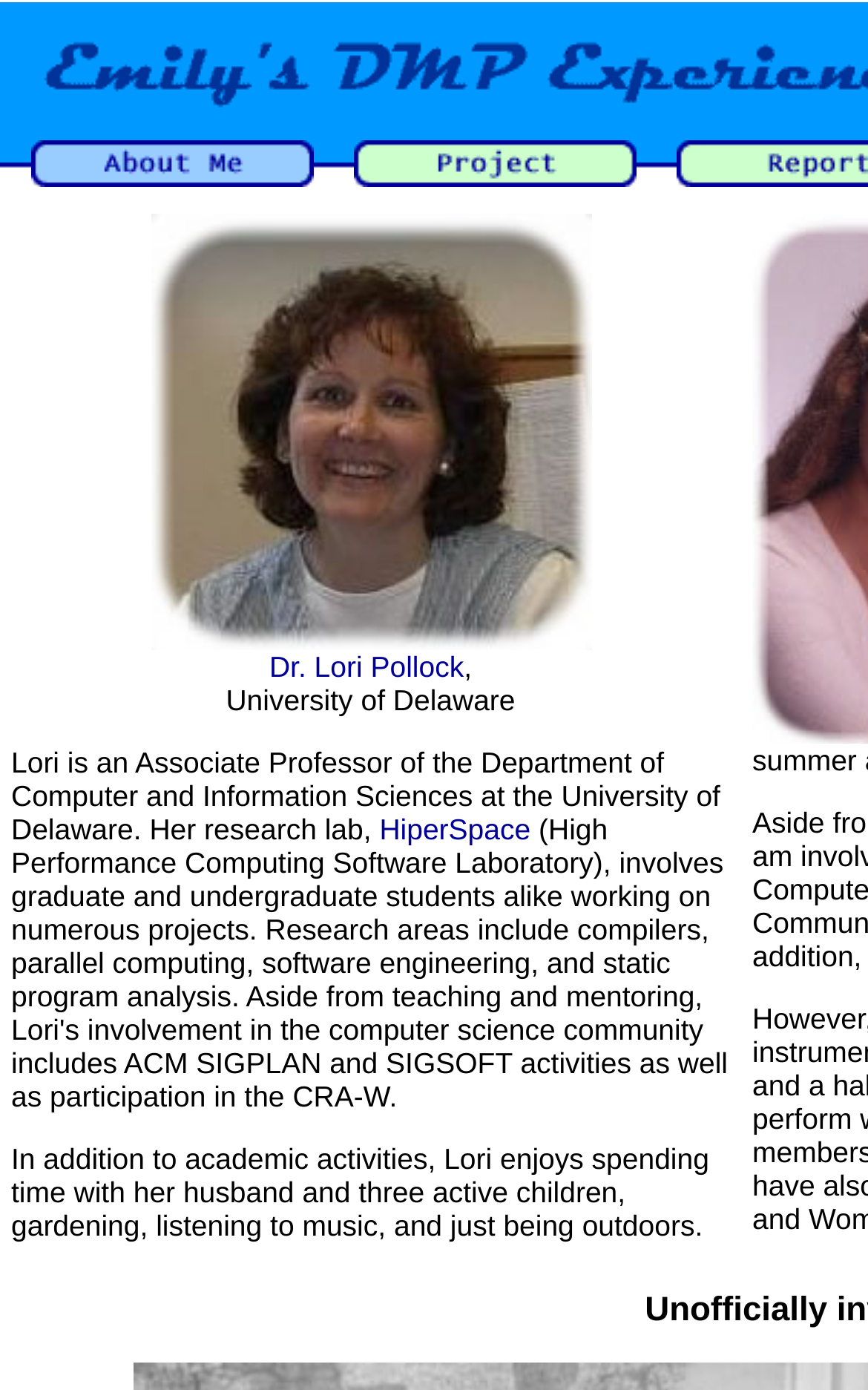What is the university affiliation of the person described?
Using the picture, provide a one-word or short phrase answer.

University of Delaware